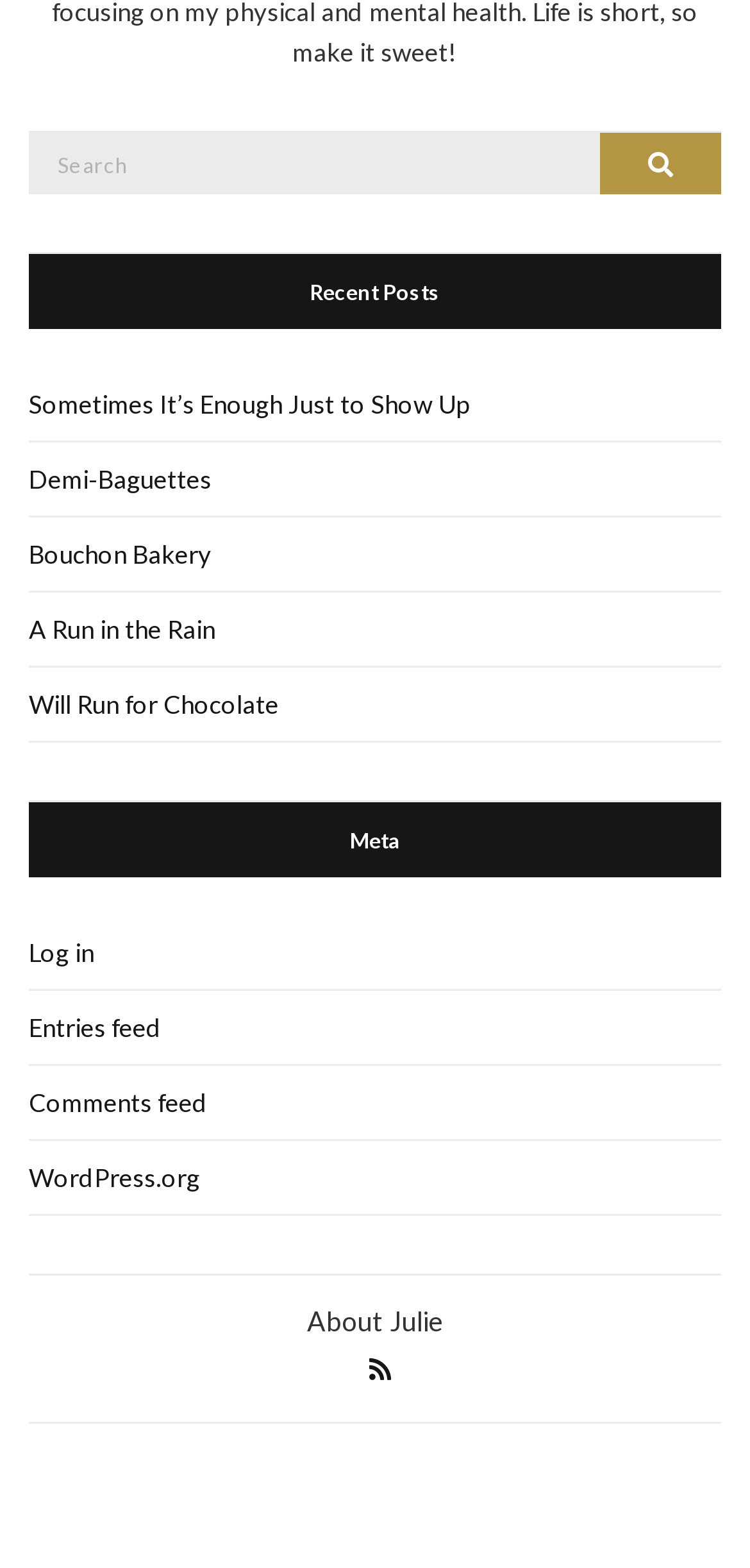Locate the bounding box coordinates of the element I should click to achieve the following instruction: "View January 2023".

None